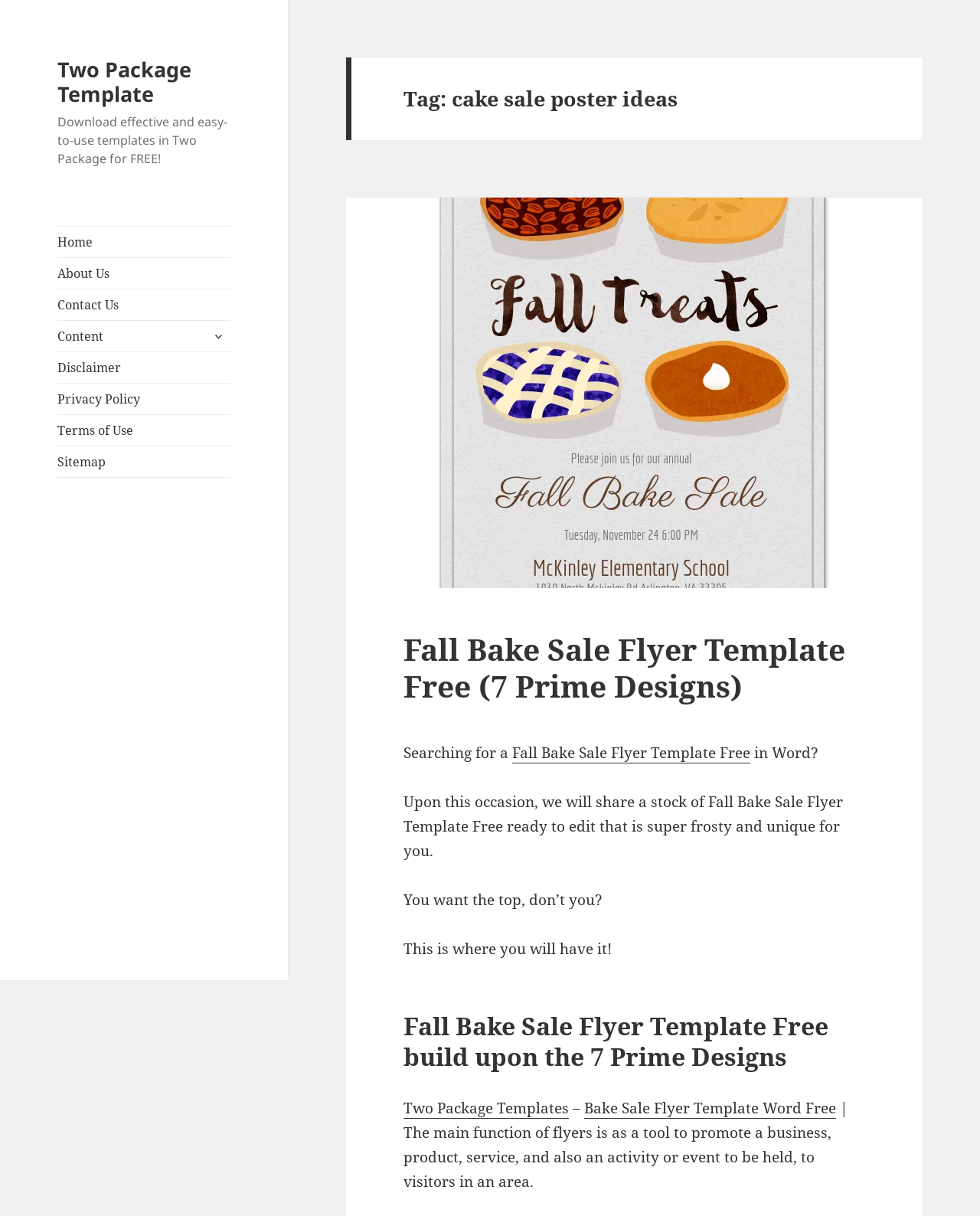Identify the bounding box of the HTML element described as: "Contact Us".

[0.059, 0.238, 0.235, 0.263]